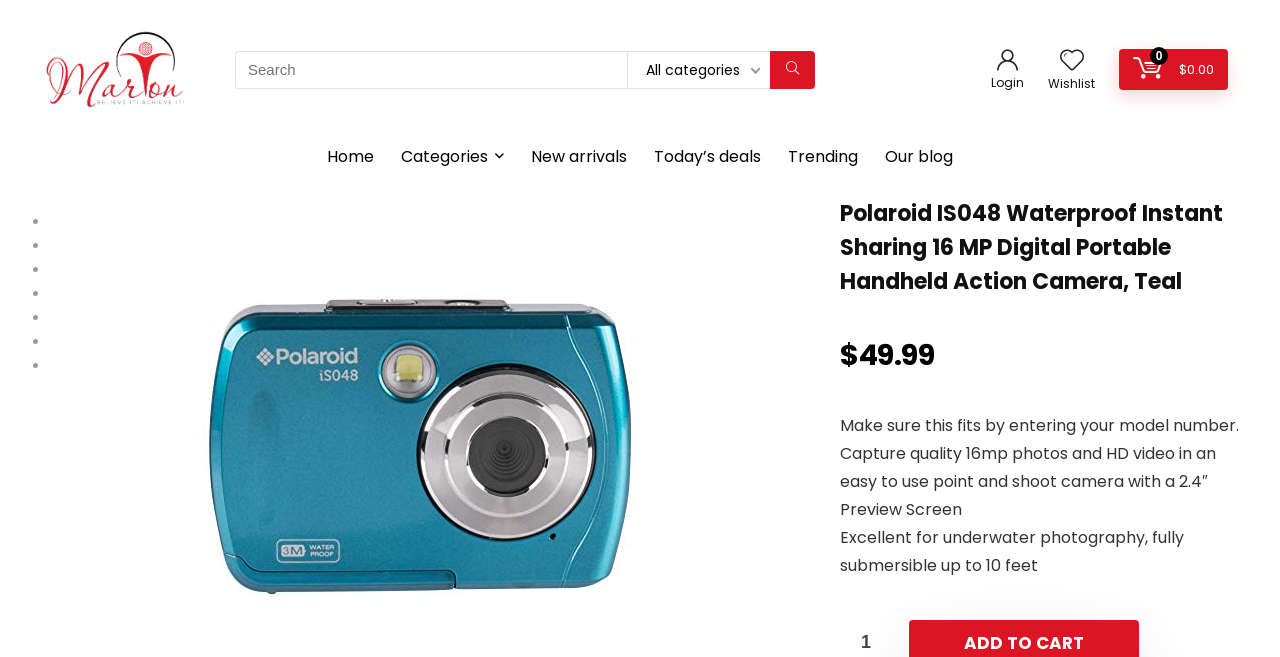How deep can the camera be submerged?
Answer the question with a detailed and thorough explanation.

I found the submersion depth of the camera by reading the product description, which mentions that it is 'fully submersible up to 10 feet'. This is located near the bottom of the product description.